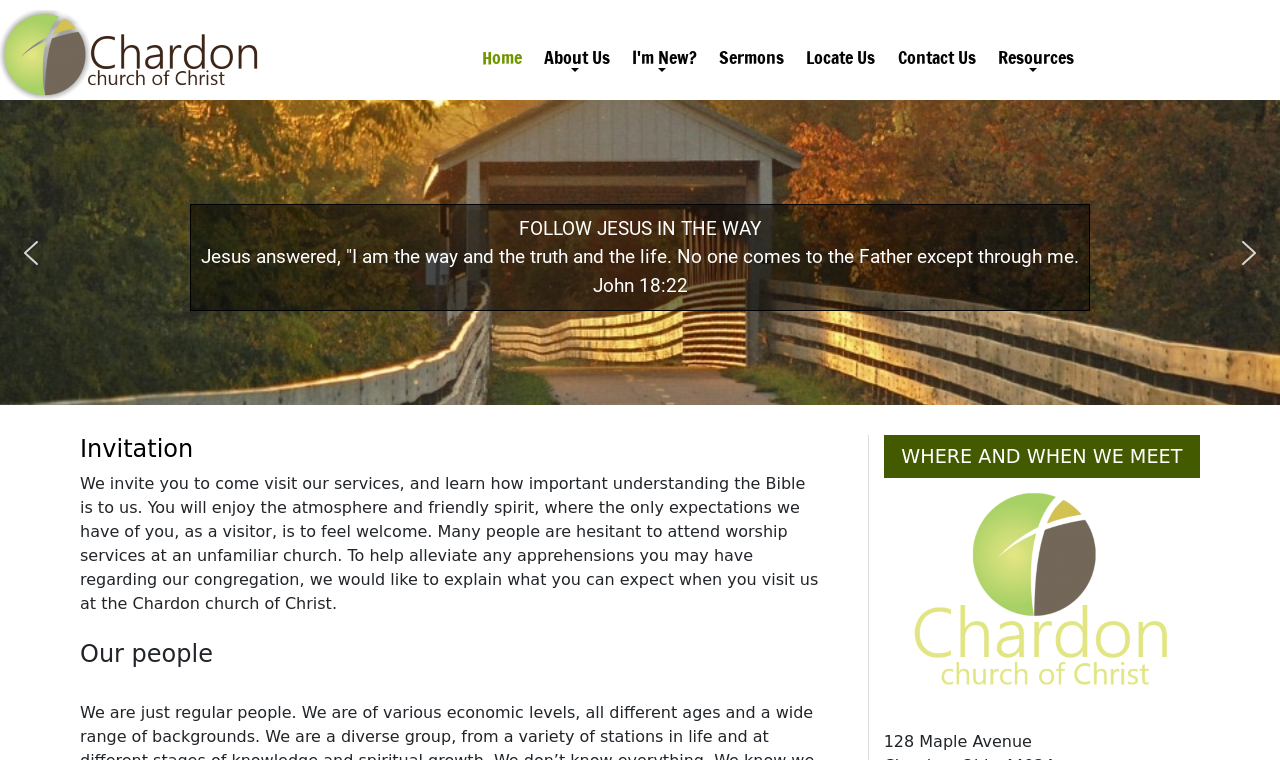Please provide the bounding box coordinates for the element that needs to be clicked to perform the following instruction: "click PORTFOLIO link". The coordinates should be given as four float numbers between 0 and 1, i.e., [left, top, right, bottom].

None